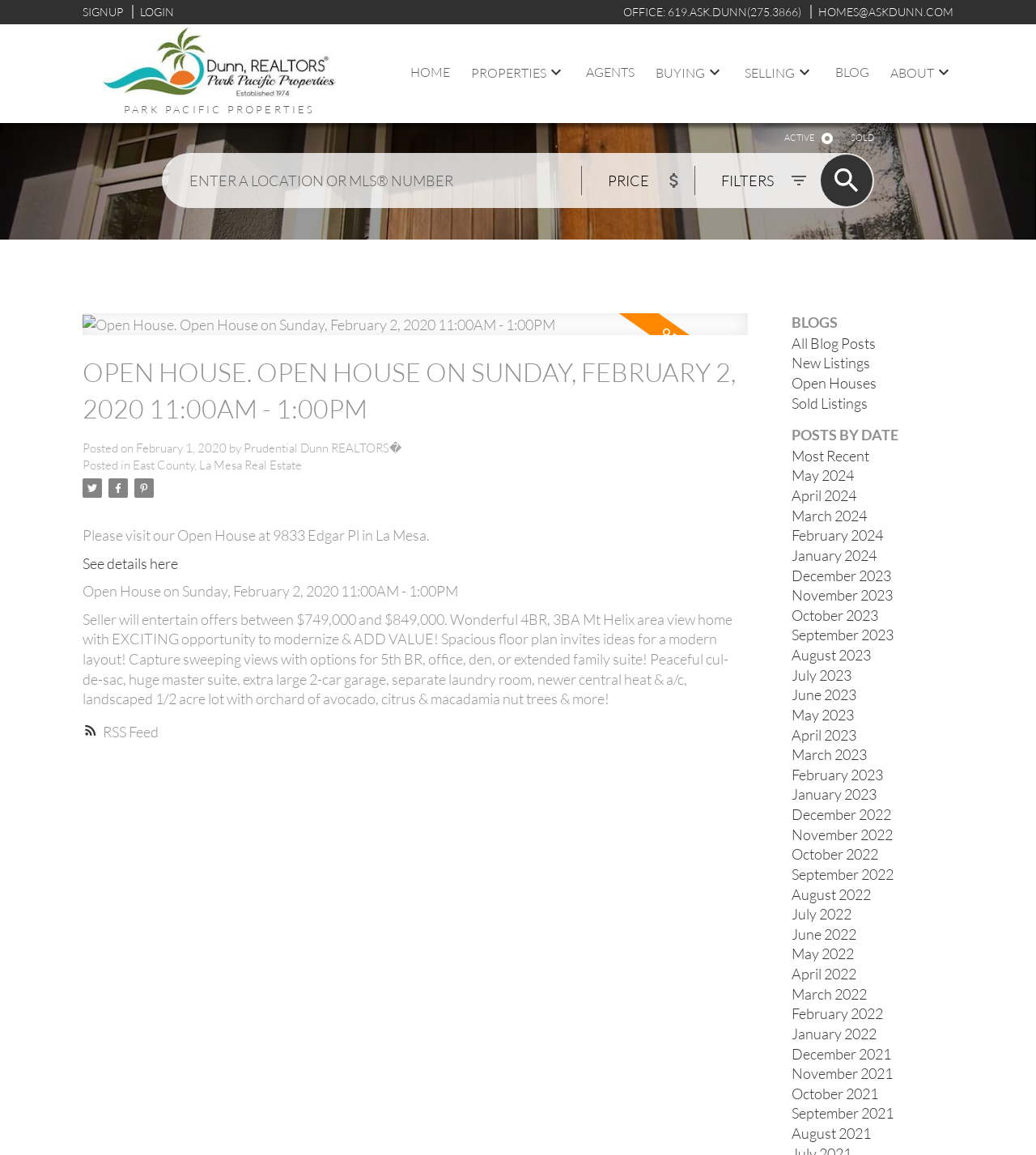Please locate the bounding box coordinates for the element that should be clicked to achieve the following instruction: "Enter a location or MLS number in the search box". Ensure the coordinates are given as four float numbers between 0 and 1, i.e., [left, top, right, bottom].

[0.156, 0.133, 0.561, 0.18]